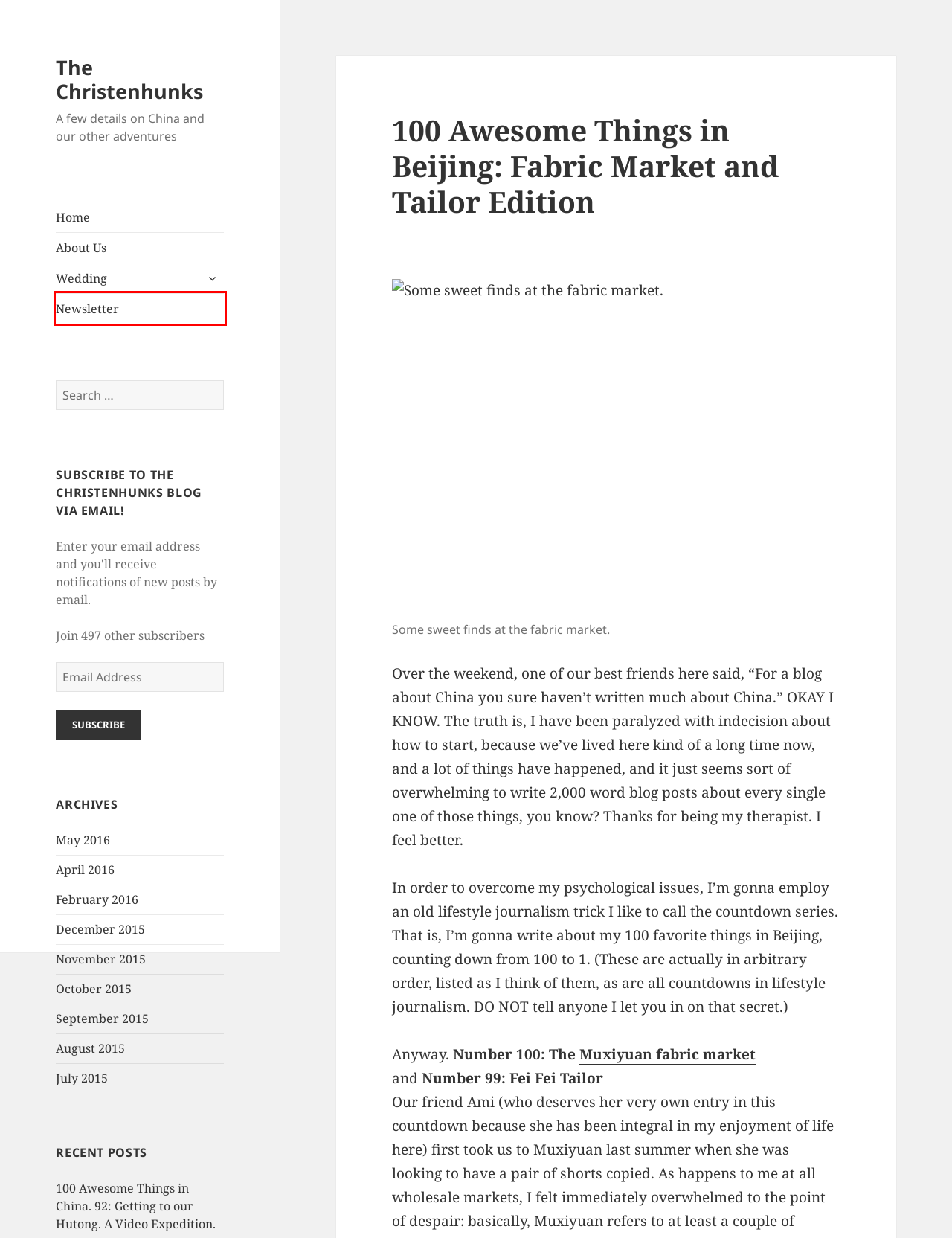Given a webpage screenshot with a red bounding box around a particular element, identify the best description of the new webpage that will appear after clicking on the element inside the red bounding box. Here are the candidates:
A. October 2015 – The Christenhunks
B. Newsletter – The Christenhunks
C. 100 Awesome Things in China.  92: Getting to our Hutong.  A Video Expedition. – The Christenhunks
D. May 2016 – The Christenhunks
E. April 2016 – The Christenhunks
F. The Christenhunks Made It Legal – The Christenhunks
G. November 2015 – The Christenhunks
H. September 2015 – The Christenhunks

B